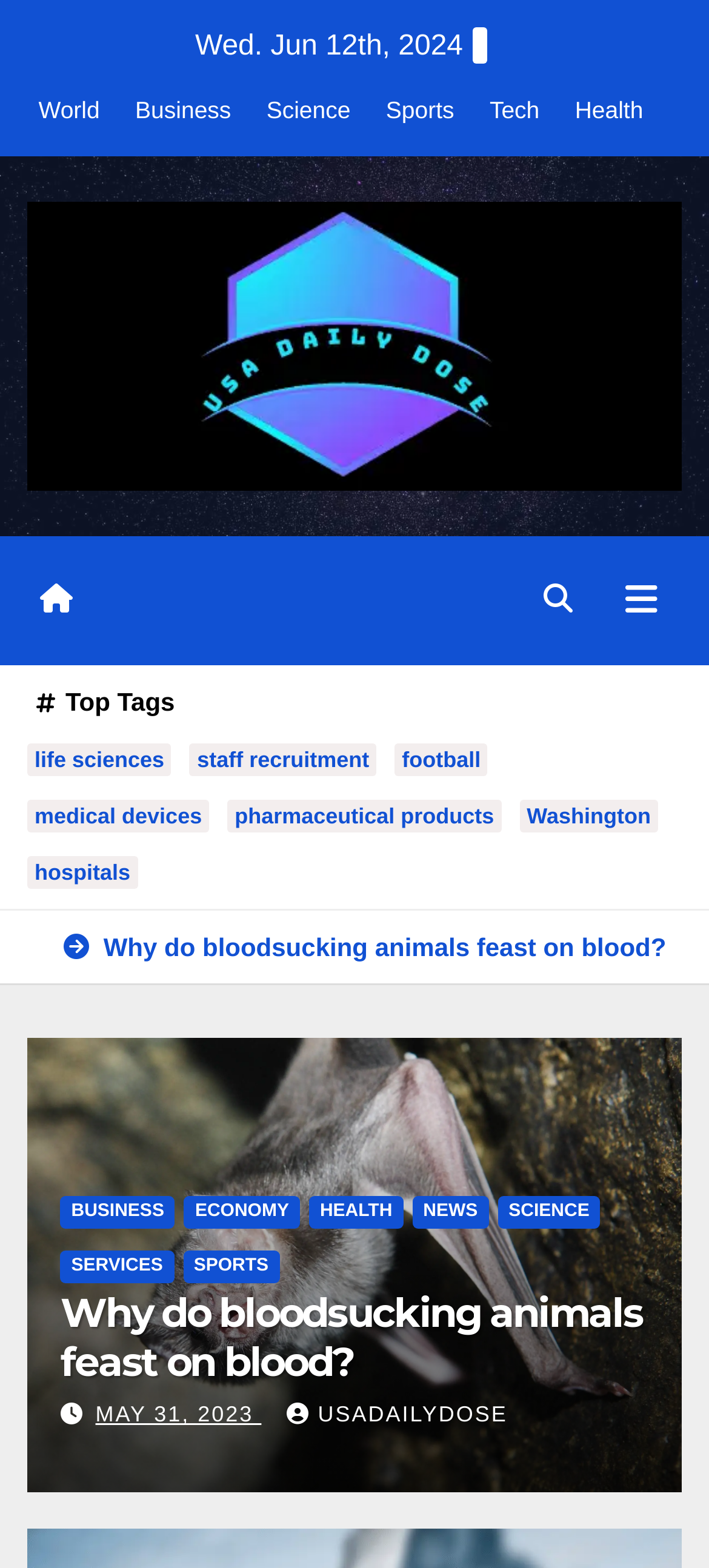Determine the bounding box of the UI element mentioned here: "pharmaceutical products". The coordinates must be in the format [left, top, right, bottom] with values ranging from 0 to 1.

[0.321, 0.51, 0.707, 0.531]